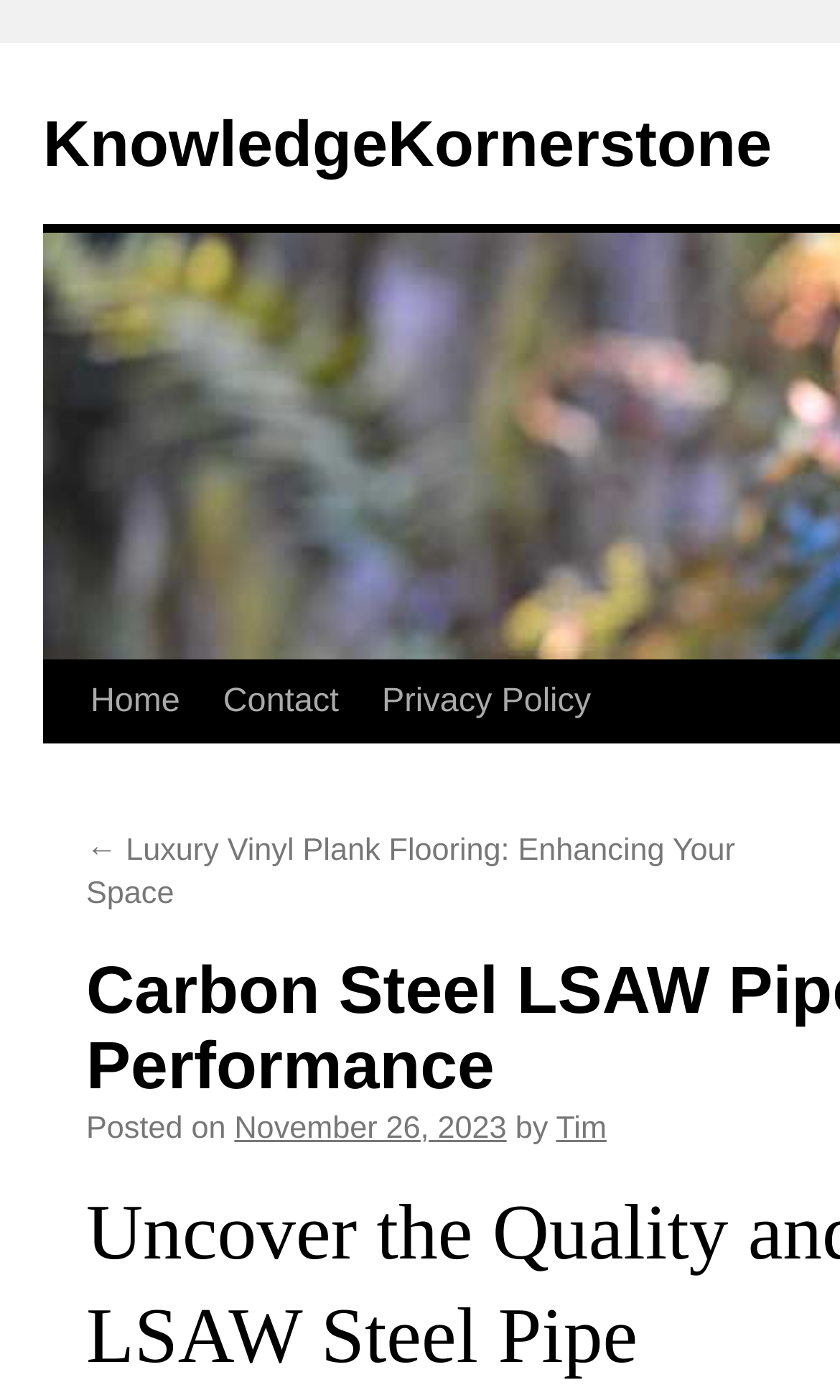Could you indicate the bounding box coordinates of the region to click in order to complete this instruction: "visit previous article".

[0.103, 0.596, 0.875, 0.651]